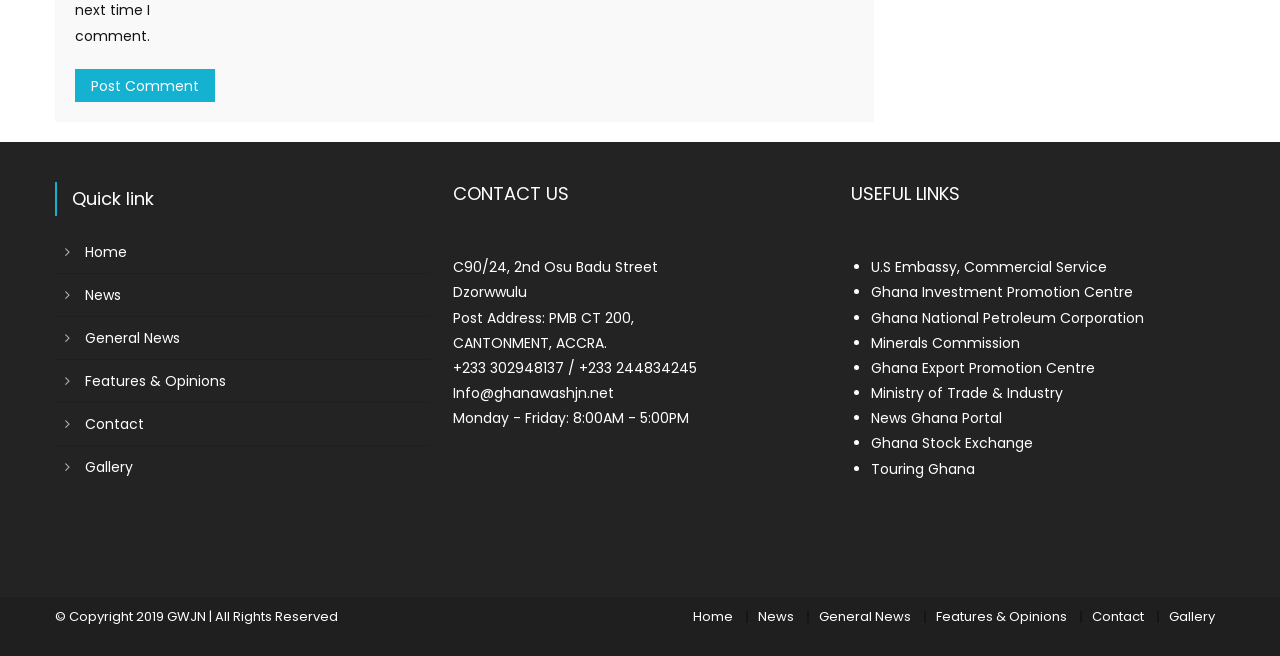What are the useful links provided?
Answer the question using a single word or phrase, according to the image.

U.S Embassy, Commercial Service, etc.